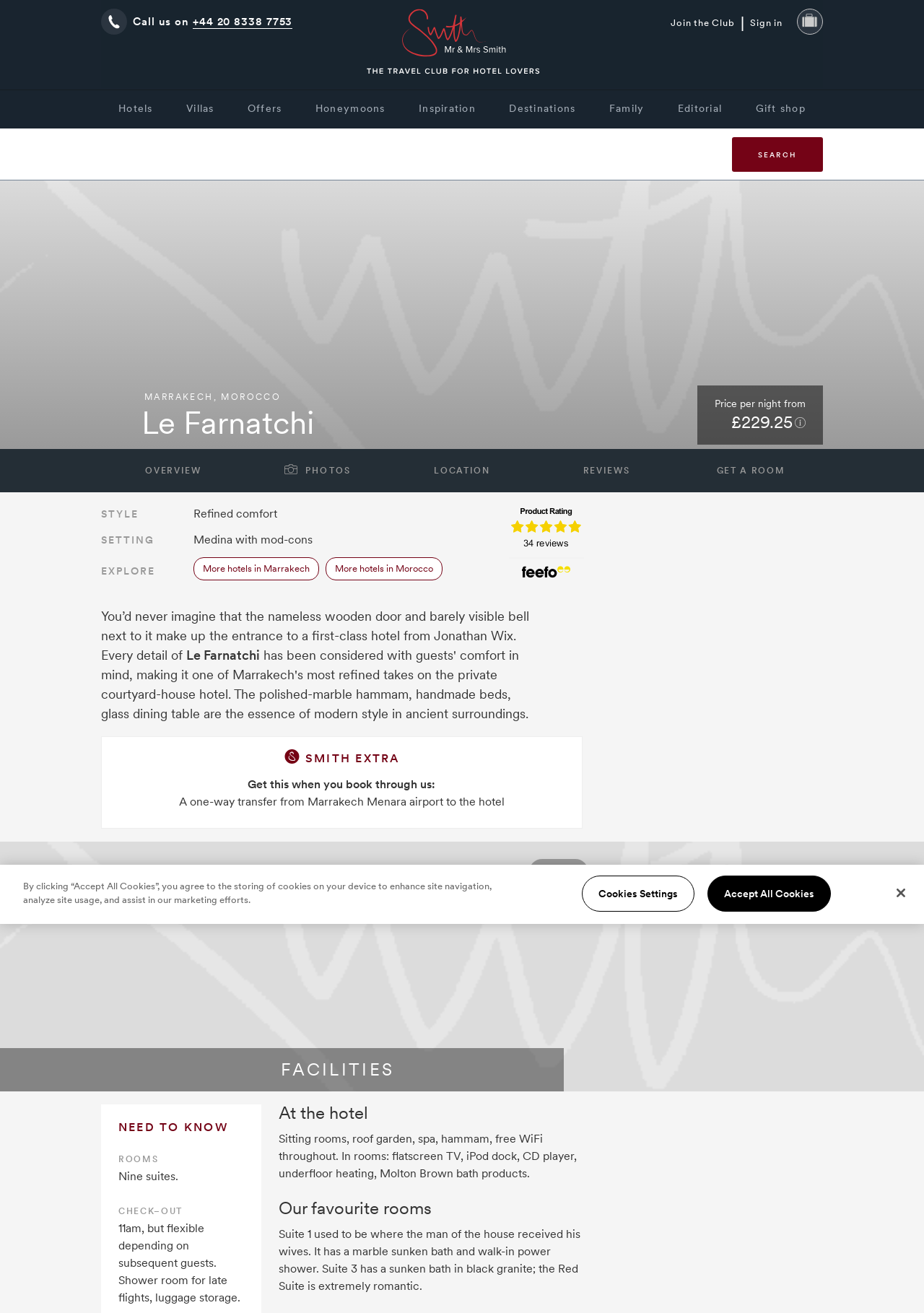Please locate the bounding box coordinates of the element that should be clicked to complete the given instruction: "Explore more hotels in Marrakech".

[0.209, 0.425, 0.345, 0.442]